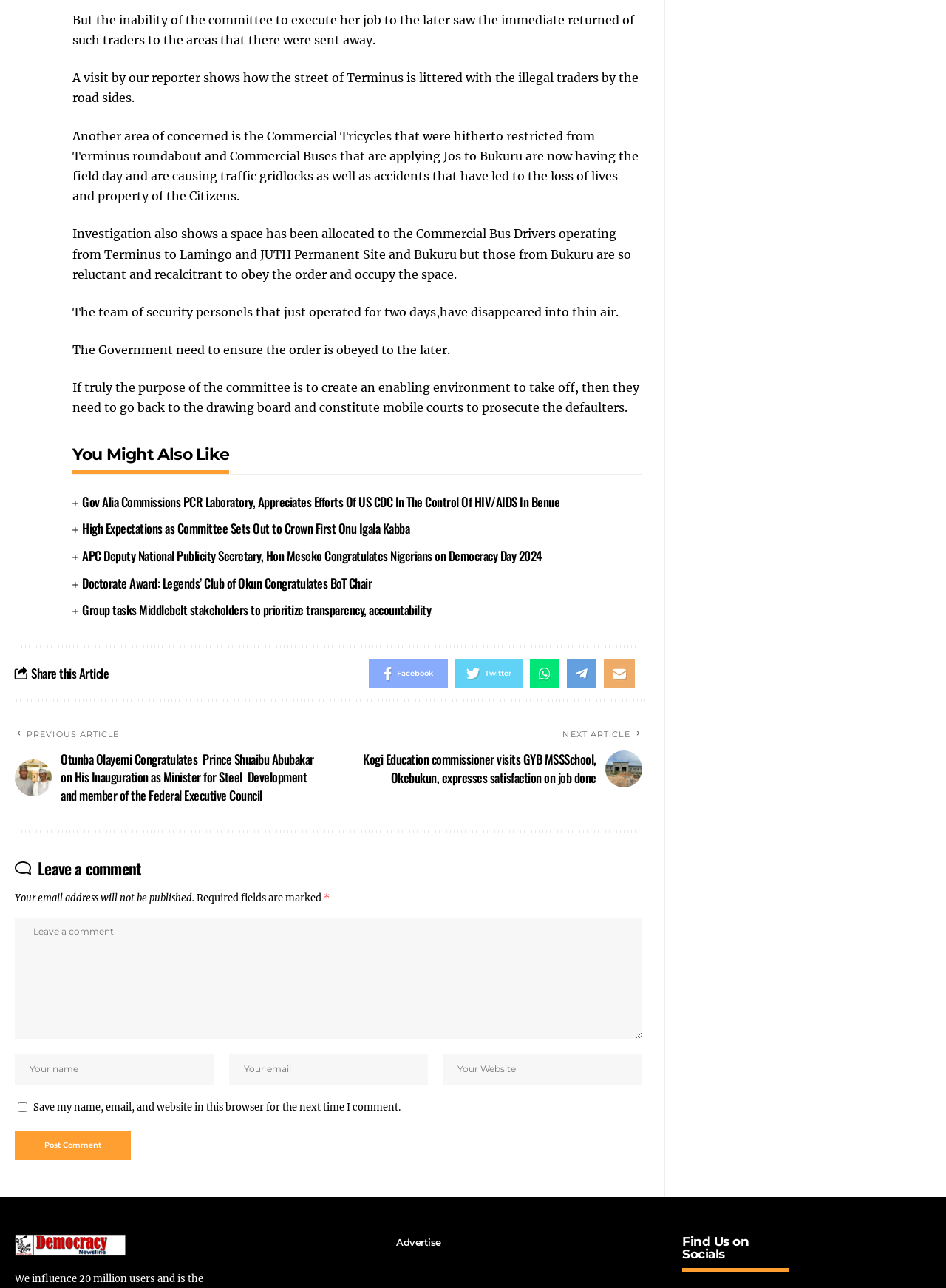Determine the bounding box coordinates of the UI element that matches the following description: "Facebook". The coordinates should be four float numbers between 0 and 1 in the format [left, top, right, bottom].

[0.39, 0.511, 0.473, 0.534]